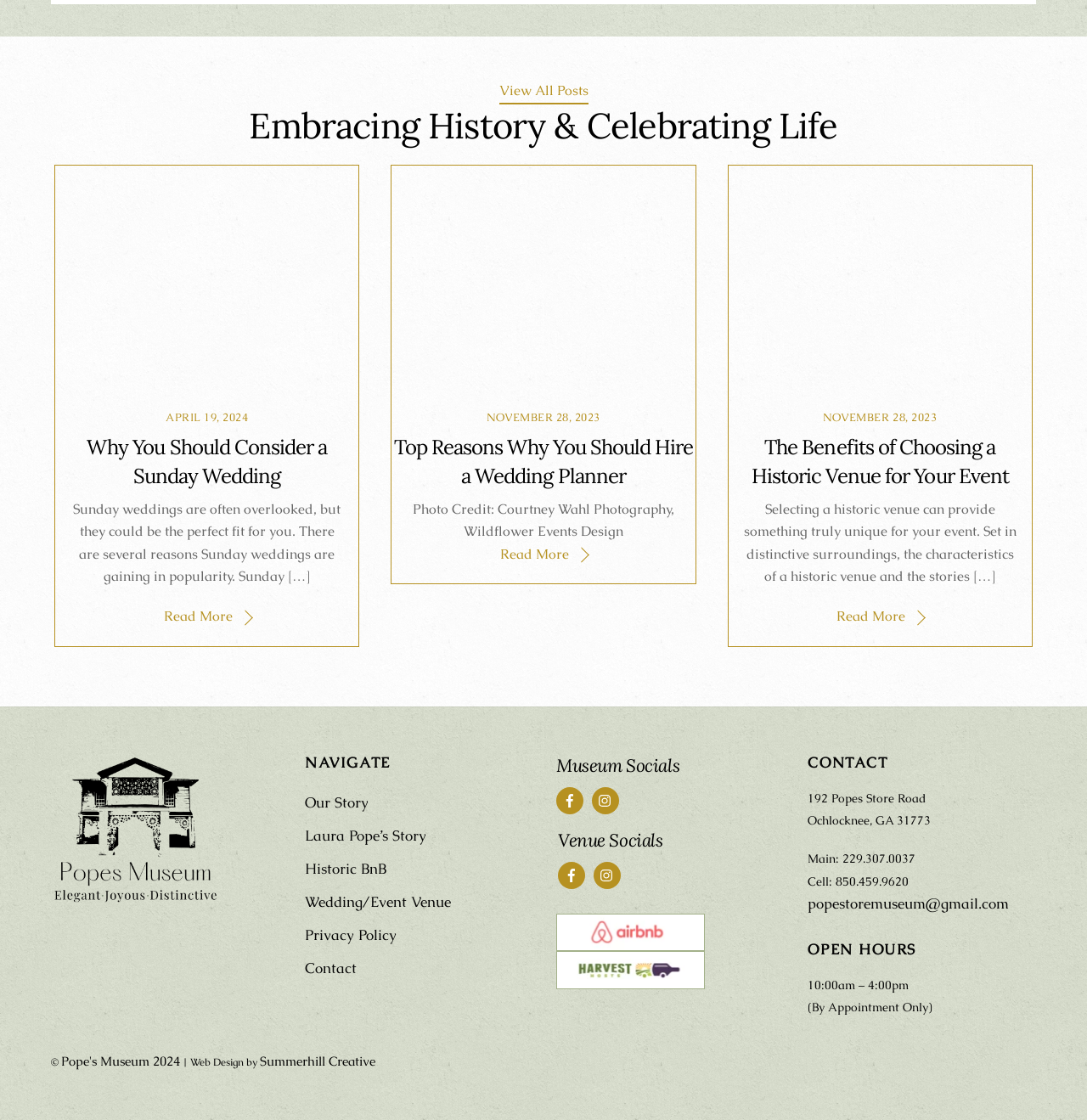Locate the bounding box coordinates of the area that needs to be clicked to fulfill the following instruction: "Learn about the benefits of choosing a historic venue". The coordinates should be in the format of four float numbers between 0 and 1, namely [left, top, right, bottom].

[0.77, 0.542, 0.849, 0.558]